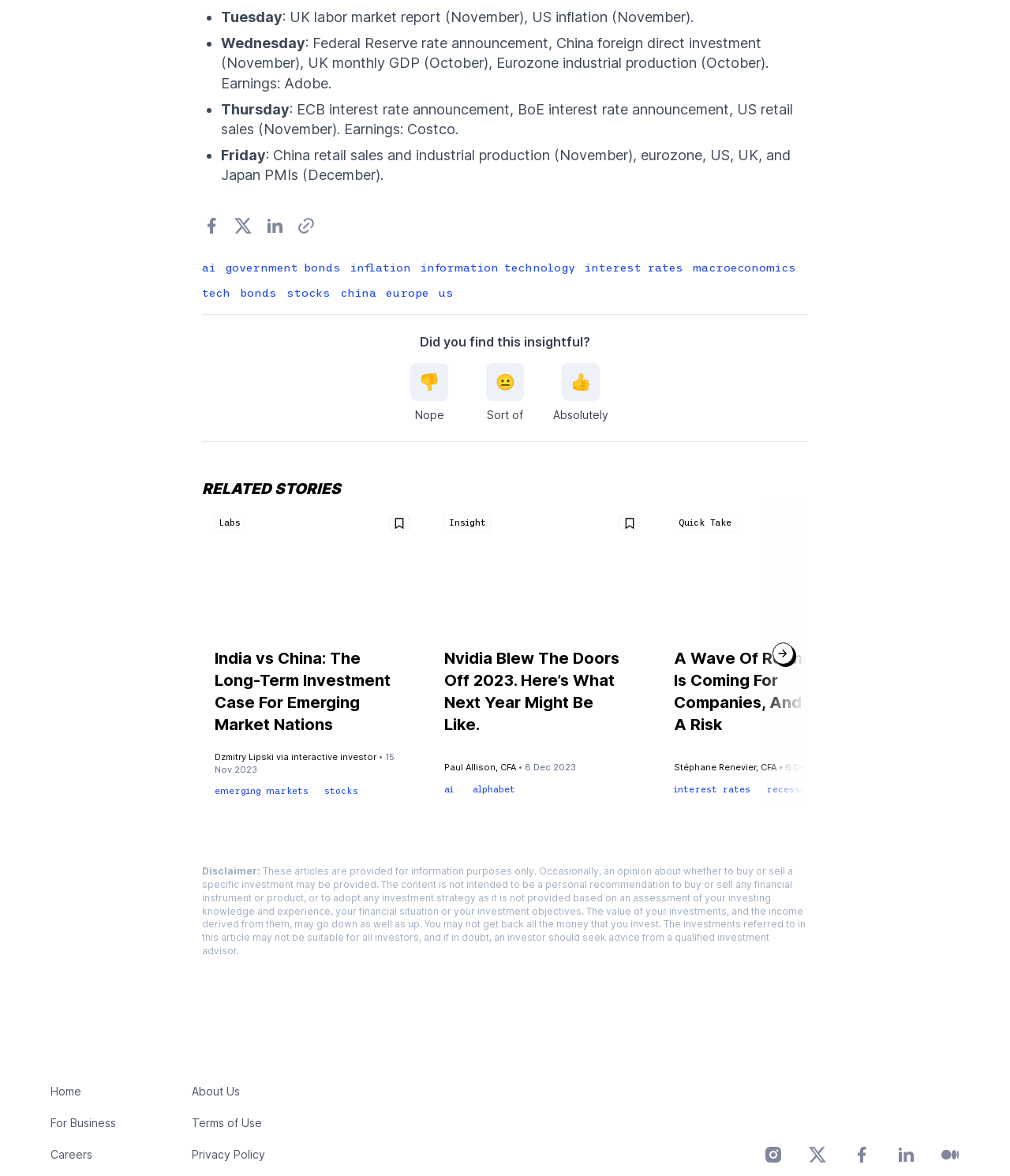Identify the bounding box coordinates for the element you need to click to achieve the following task: "Click on the 'RELATED STORIES' section". Provide the bounding box coordinates as four float numbers between 0 and 1, in the form [left, top, right, bottom].

[0.2, 0.408, 0.8, 0.427]